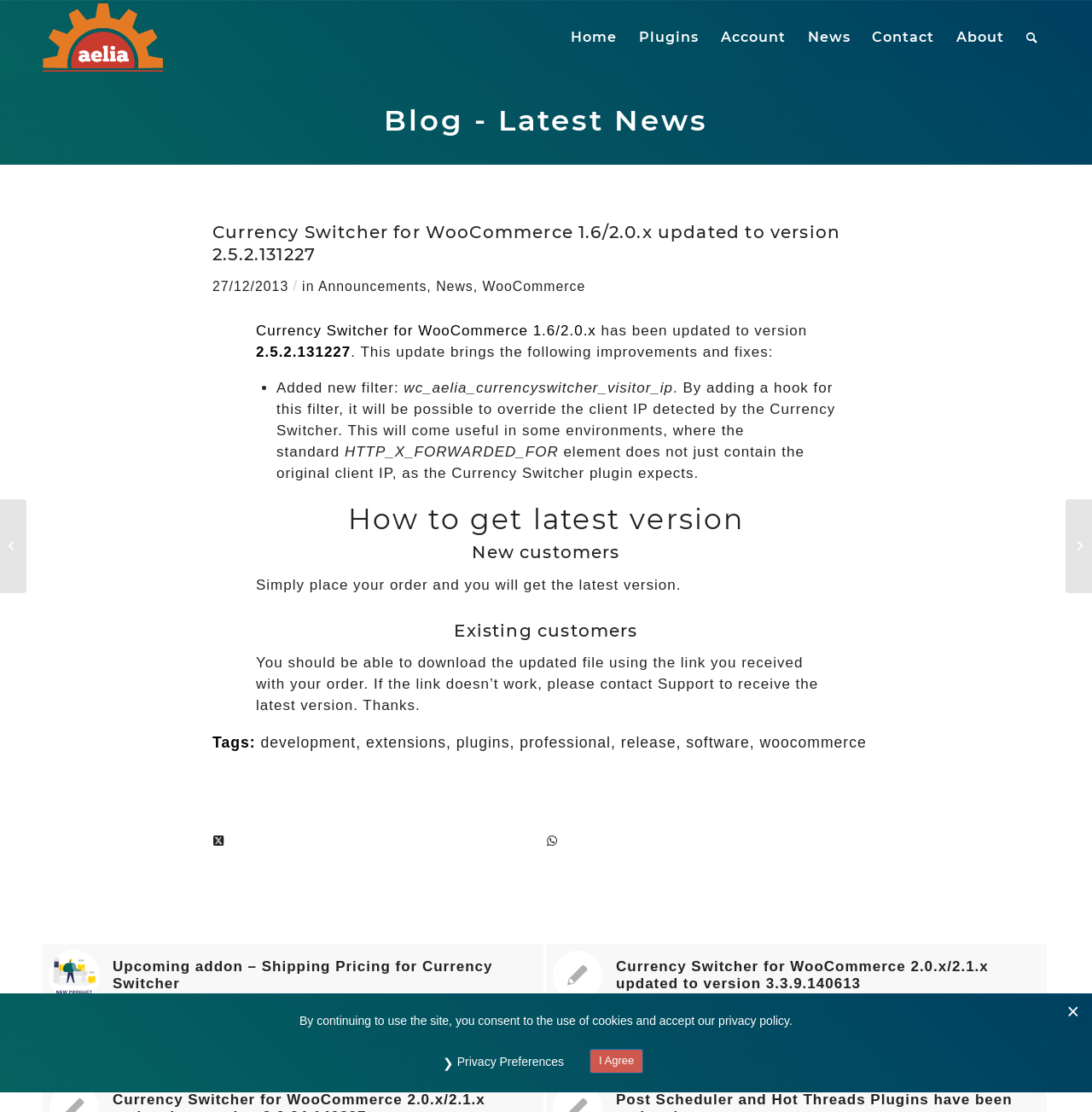Locate the bounding box coordinates of the UI element described by: "I Agree". The bounding box coordinates should consist of four float numbers between 0 and 1, i.e., [left, top, right, bottom].

[0.54, 0.943, 0.589, 0.965]